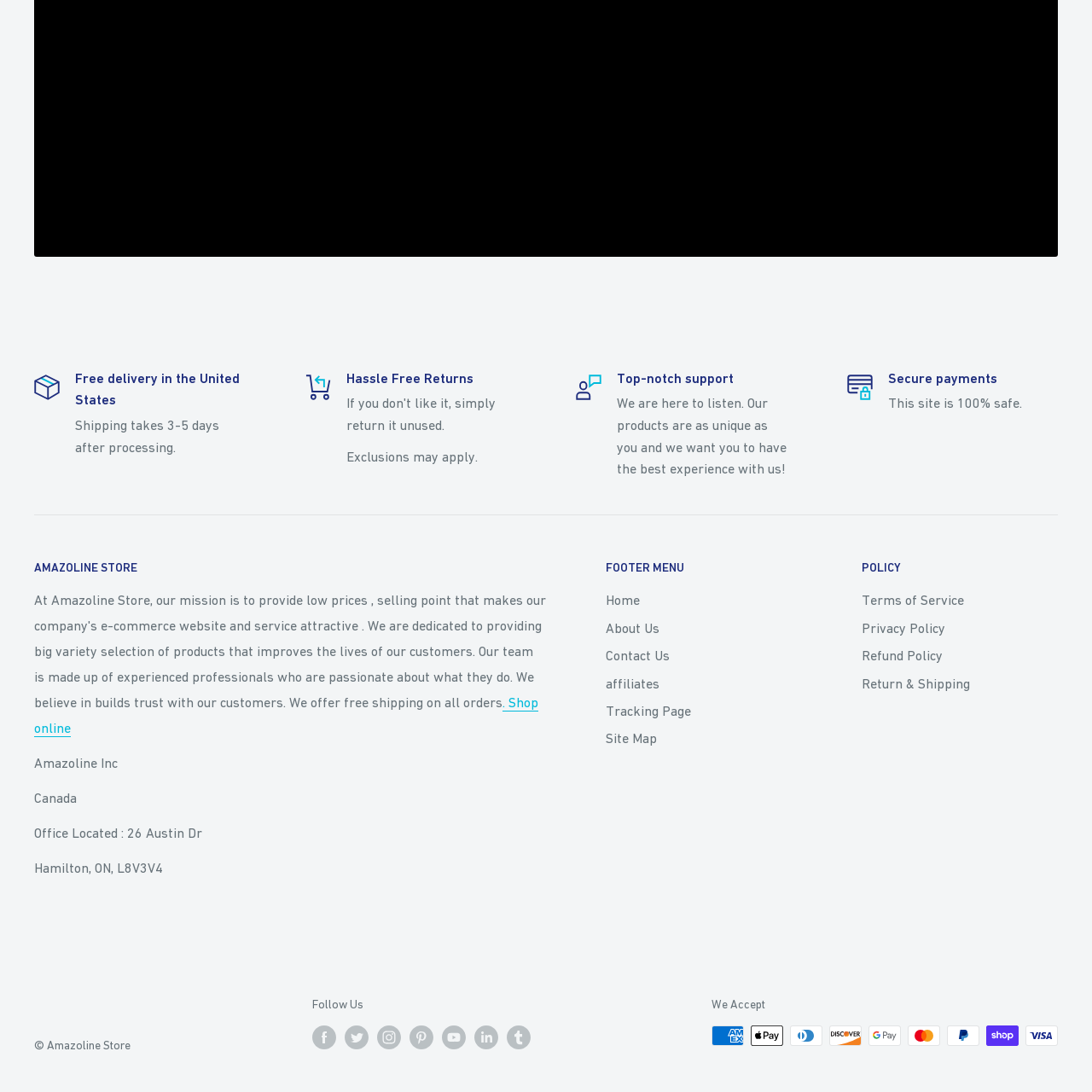Concentrate on the image section marked by the red rectangle and answer the following question comprehensively, using details from the image: How long does it take to fully charge the speaker?

According to the caption, the speaker's battery, with a capacity of 2000mAH, takes approximately 2 hours to fully charge.